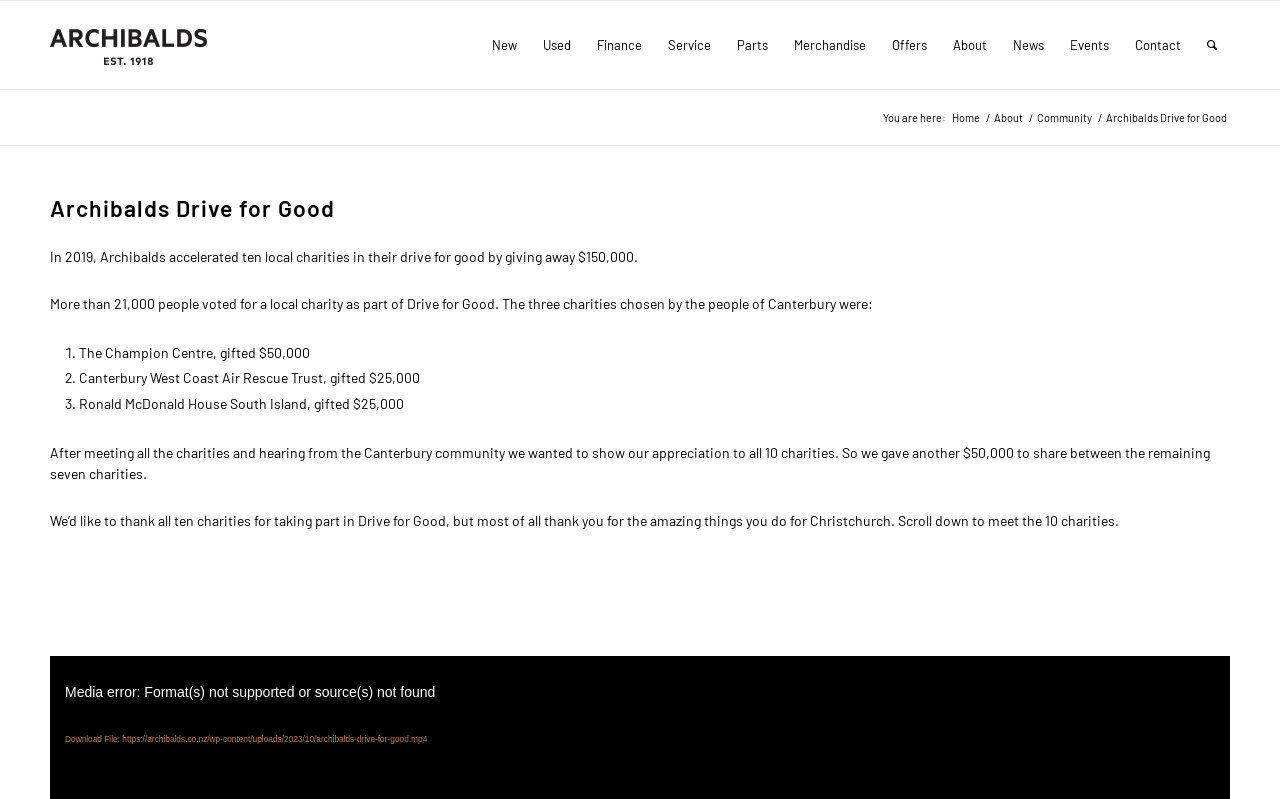Using floating point numbers between 0 and 1, provide the bounding box coordinates in the format (top-left x, top-left y, bottom-right x, bottom-right y). Locate the UI element described here: Download File: https://archibalds.co.nz/wp-content/uploads/2023/10/archibalds-drive-for-good.mp4

[0.039, 0.913, 0.961, 0.939]